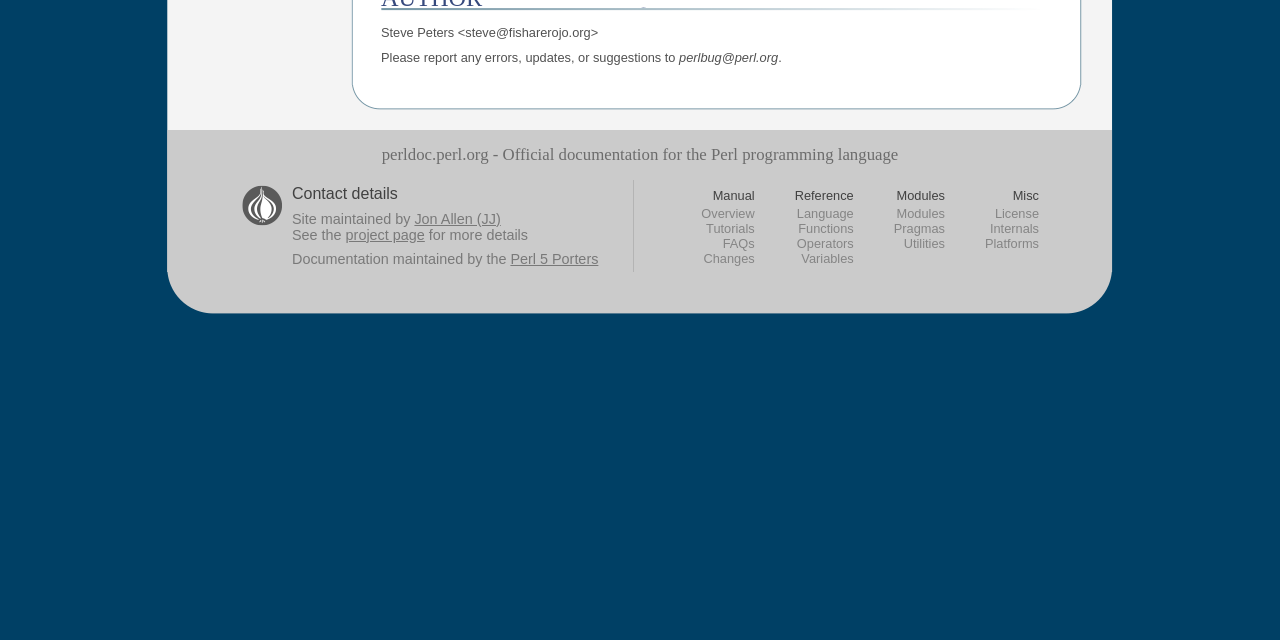Using the description: "project page", identify the bounding box of the corresponding UI element in the screenshot.

[0.27, 0.354, 0.332, 0.379]